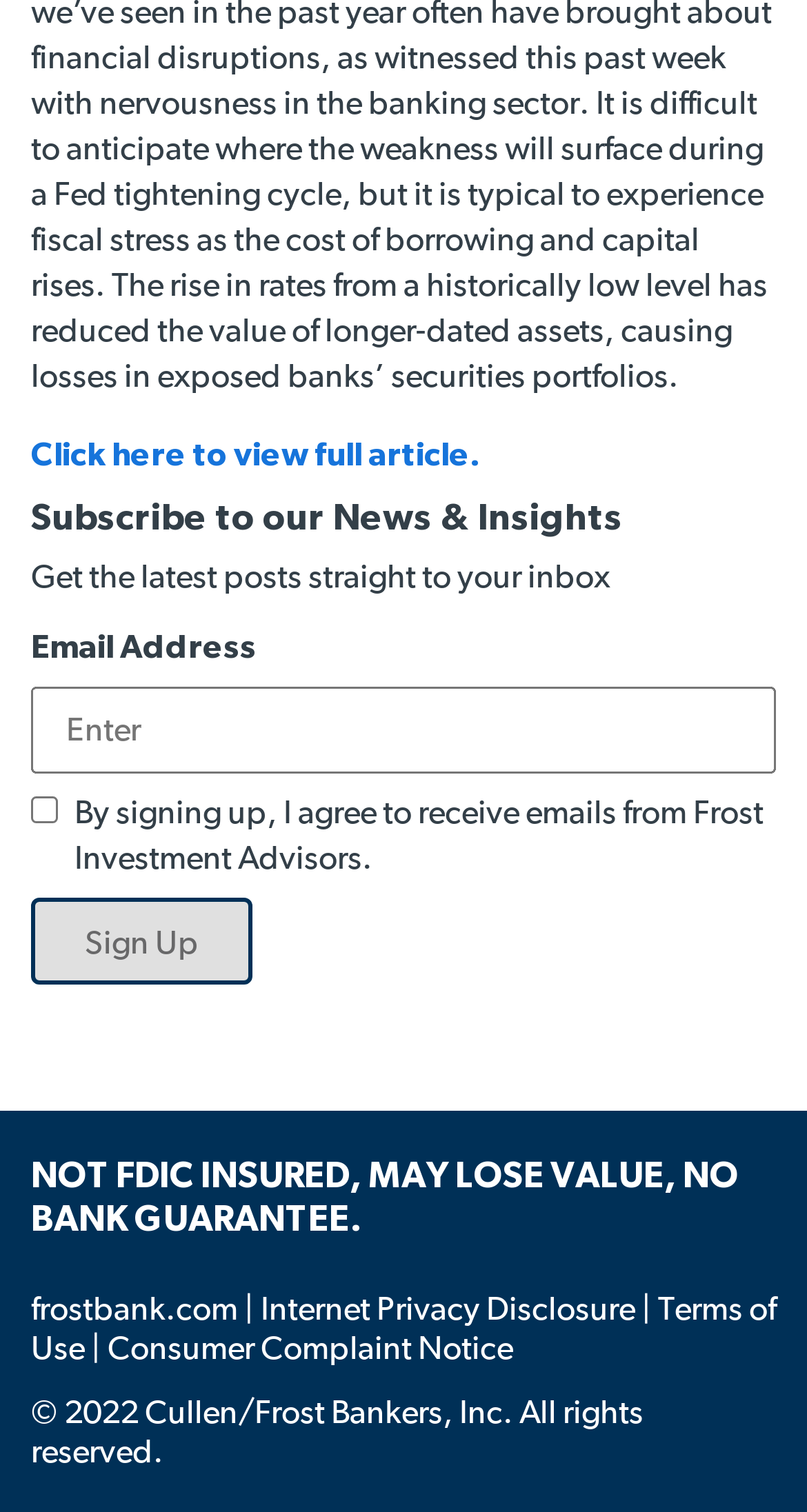Locate the bounding box coordinates of the clickable area to execute the instruction: "Check terms of use". Provide the coordinates as four float numbers between 0 and 1, represented as [left, top, right, bottom].

[0.038, 0.852, 0.962, 0.904]